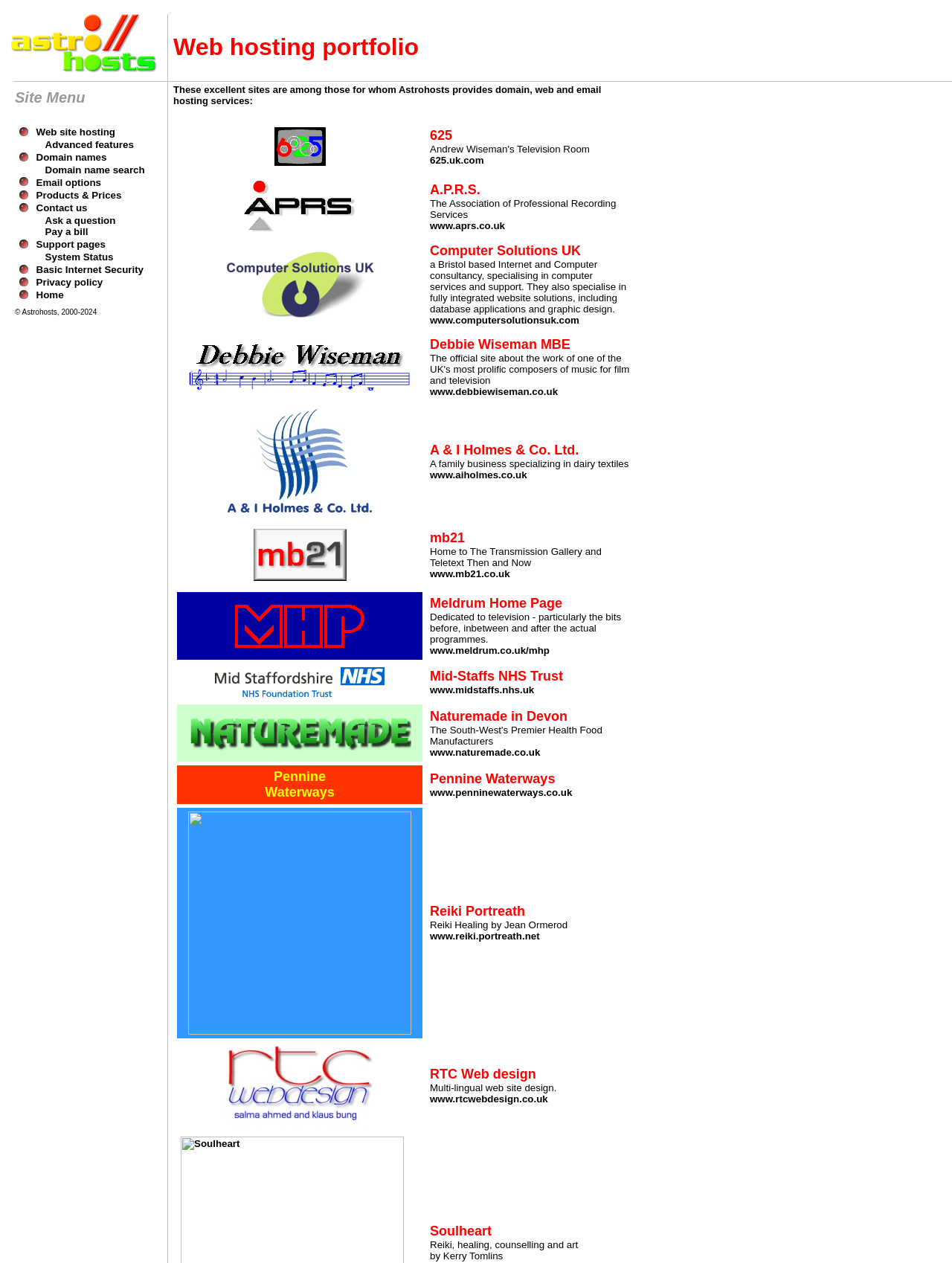Answer the question below in one word or phrase:
What is the second feature listed under Web site hosting?

Domain name search